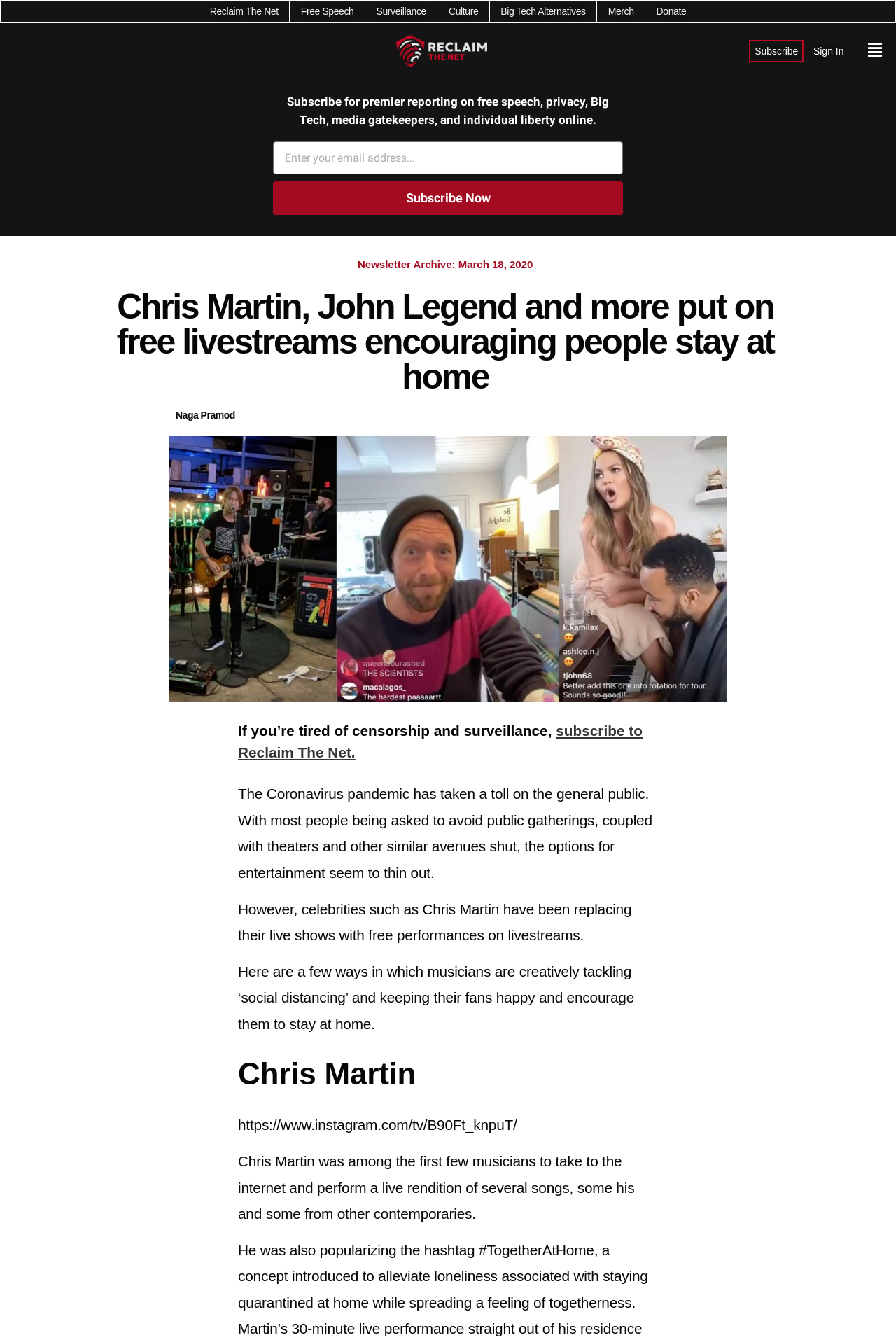Find and specify the bounding box coordinates that correspond to the clickable region for the instruction: "Click on the 'Chris Martin, John Legend and more put on free livestreams encouraging people stay at home' link".

[0.442, 0.026, 0.544, 0.05]